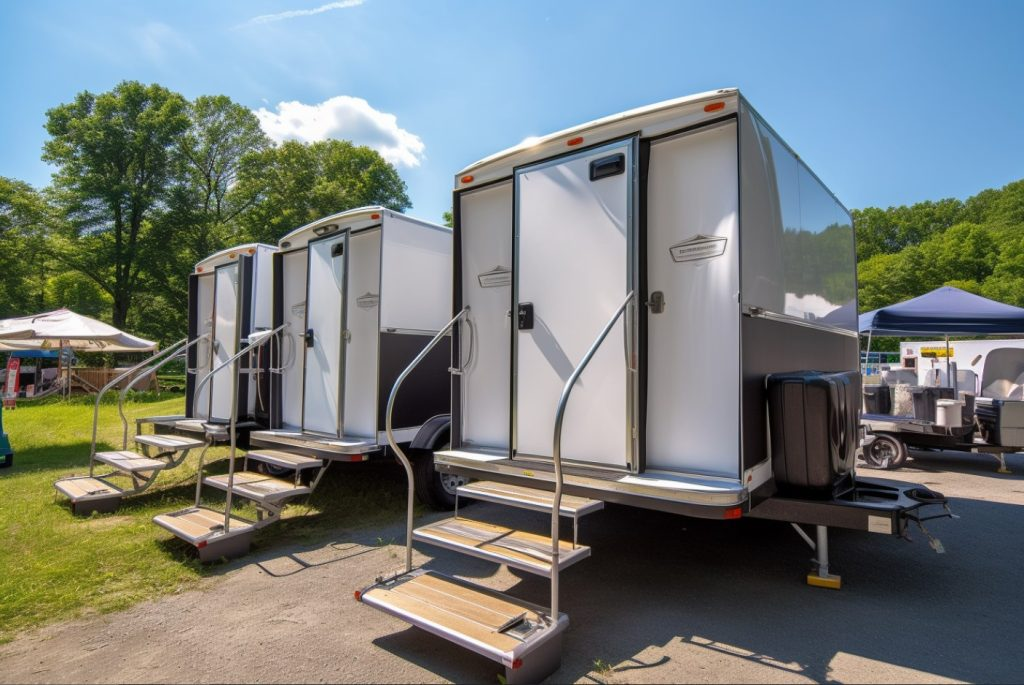Provide a single word or phrase to answer the given question: 
What type of setting is the event infrastructure situated in?

Outdoor venue